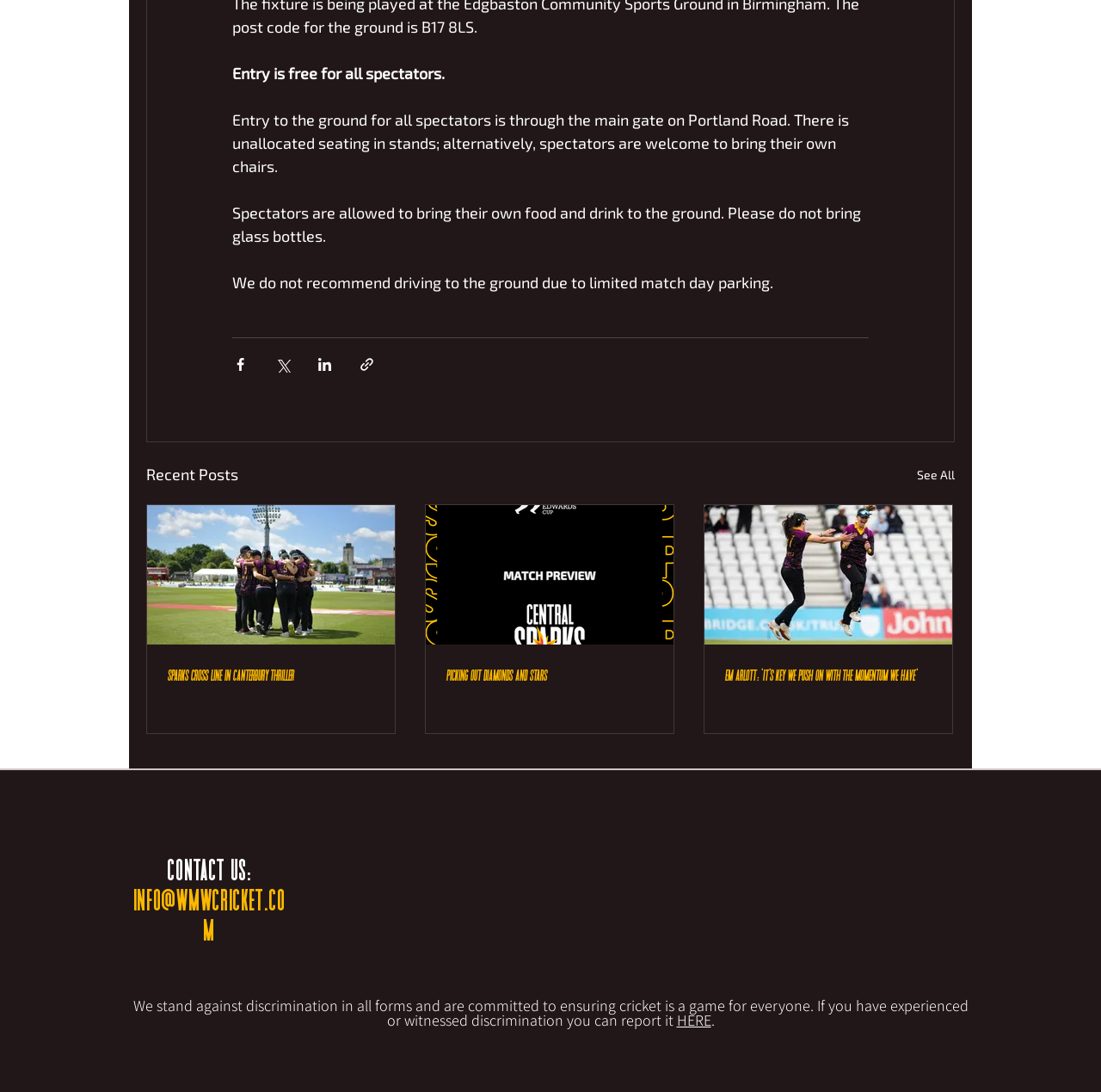Pinpoint the bounding box coordinates of the clickable area necessary to execute the following instruction: "Share via Facebook". The coordinates should be given as four float numbers between 0 and 1, namely [left, top, right, bottom].

[0.211, 0.326, 0.226, 0.341]